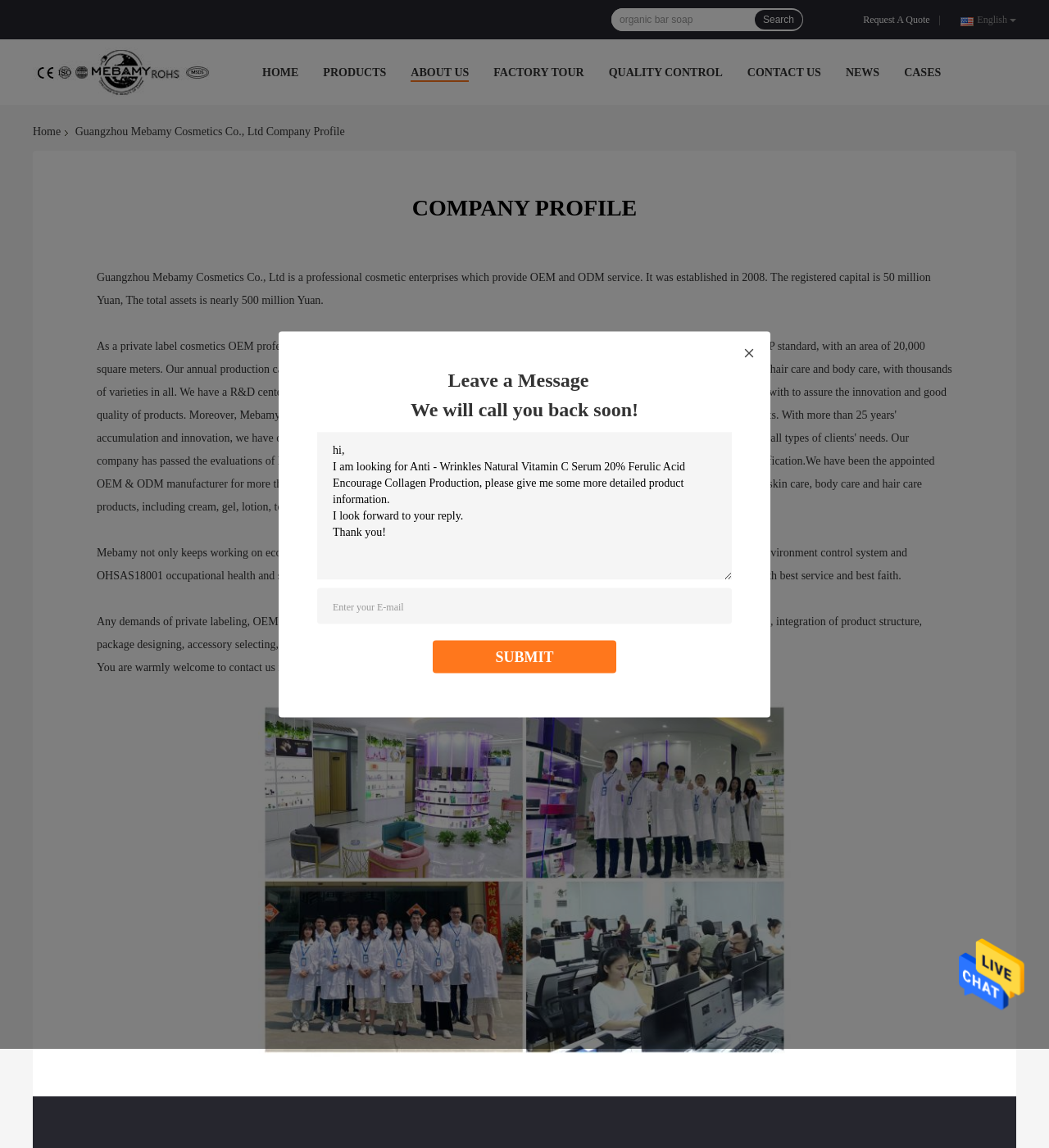Locate the bounding box coordinates of the clickable element to fulfill the following instruction: "View company profile". Provide the coordinates as four float numbers between 0 and 1 in the format [left, top, right, bottom].

[0.067, 0.108, 0.329, 0.121]